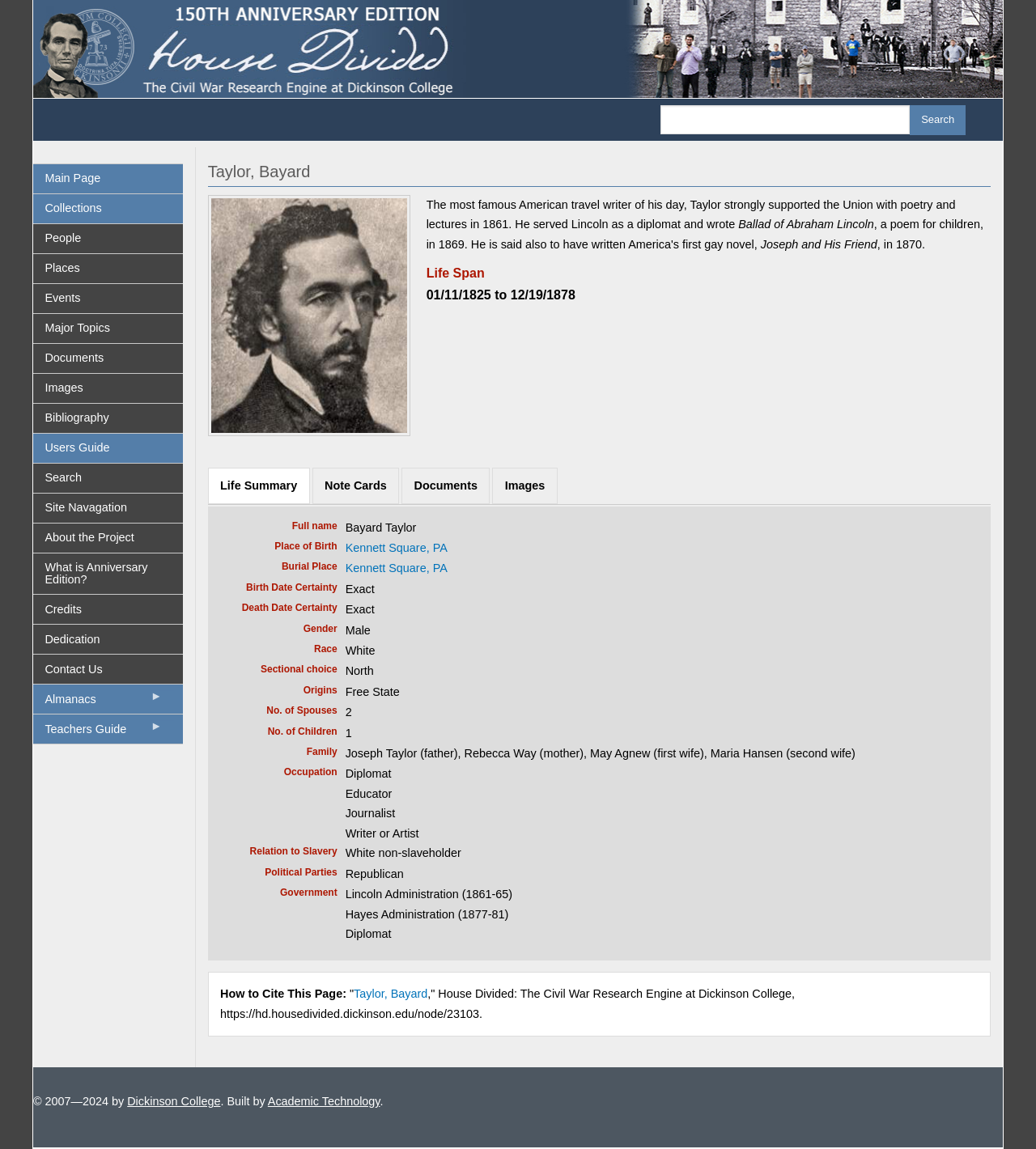Explain the contents of the webpage comprehensively.

The webpage is about Bayard Taylor, an American travel writer, and is part of the "House Divided" project. At the top, there is a banner with a site header and a link to "Home" accompanied by a small image. Below the banner, there is a search bar with a textbox and a "Search" button.

The main content of the page is divided into sections. The first section has a heading with Taylor's name and a brief description of him as a travel writer who supported the Union during the American Civil War. Below this, there is an article with more information about Taylor's life, including his poetry and lectures in 1861, his service as a diplomat, and his writings.

To the left of the article, there is a button with an image of Taylor, which likely opens a larger version of the image. Below the article, there are several links to related topics, including "Life Summary", "Note Cards", "Documents", and "Images".

The next section is a detailed biography of Taylor, with information about his full name, place of birth, burial place, birth and death dates, gender, race, and other personal details. This section also includes information about his family, occupation, relation to slavery, political parties, and government service.

At the bottom of the page, there is a section with information on how to cite the page, including a link to the page's URL. There are also several links to other parts of the "House Divided" project, including the main page, collections, people, places, events, major topics, documents, images, bibliography, user guide, search, site navigation, about the project, and what is the anniversary edition.